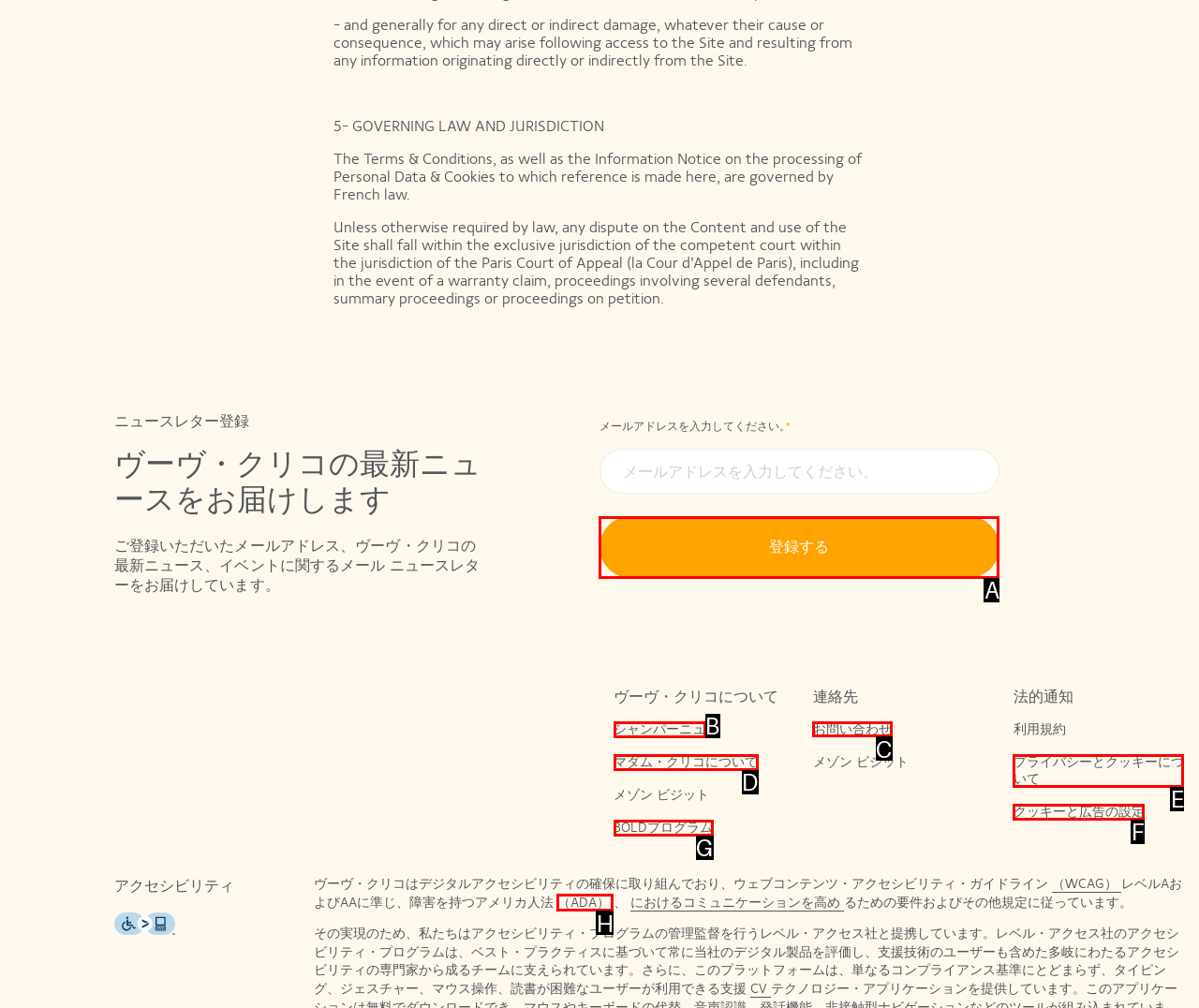Choose the letter of the UI element necessary for this task: Check the article about When Cars Have Been Turned Into Art Projects
Answer with the correct letter.

None